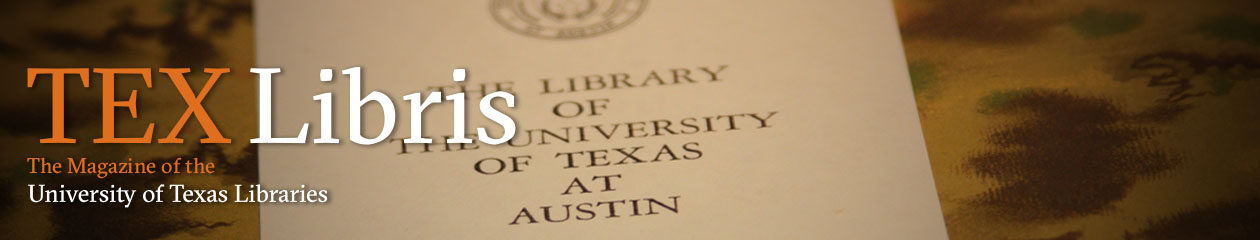Break down the image and provide a full description, noting any significant aspects.

The image features the title "TEX Libris" prominently displayed in bold, stylized letters, signifying a publication connected to the University of Texas Libraries. Below the title, the subtitle reads, "The Magazine of the University of Texas Libraries," emphasizing the magazine's focus on the library's activities, resources, and community engagement. In the background, the text "THE LIBRARY OF THE UNIVERSITY OF TEXAS AT AUSTIN" is elegantly printed, highlighting the institution's rich heritage and commitment to scholarship. The overall design suggests a blend of professionalism and accessibility, aiming to foster a connection between the library and its patrons. The warm tones and soft focus in the background complement the textual elements, creating an inviting and scholarly atmosphere.